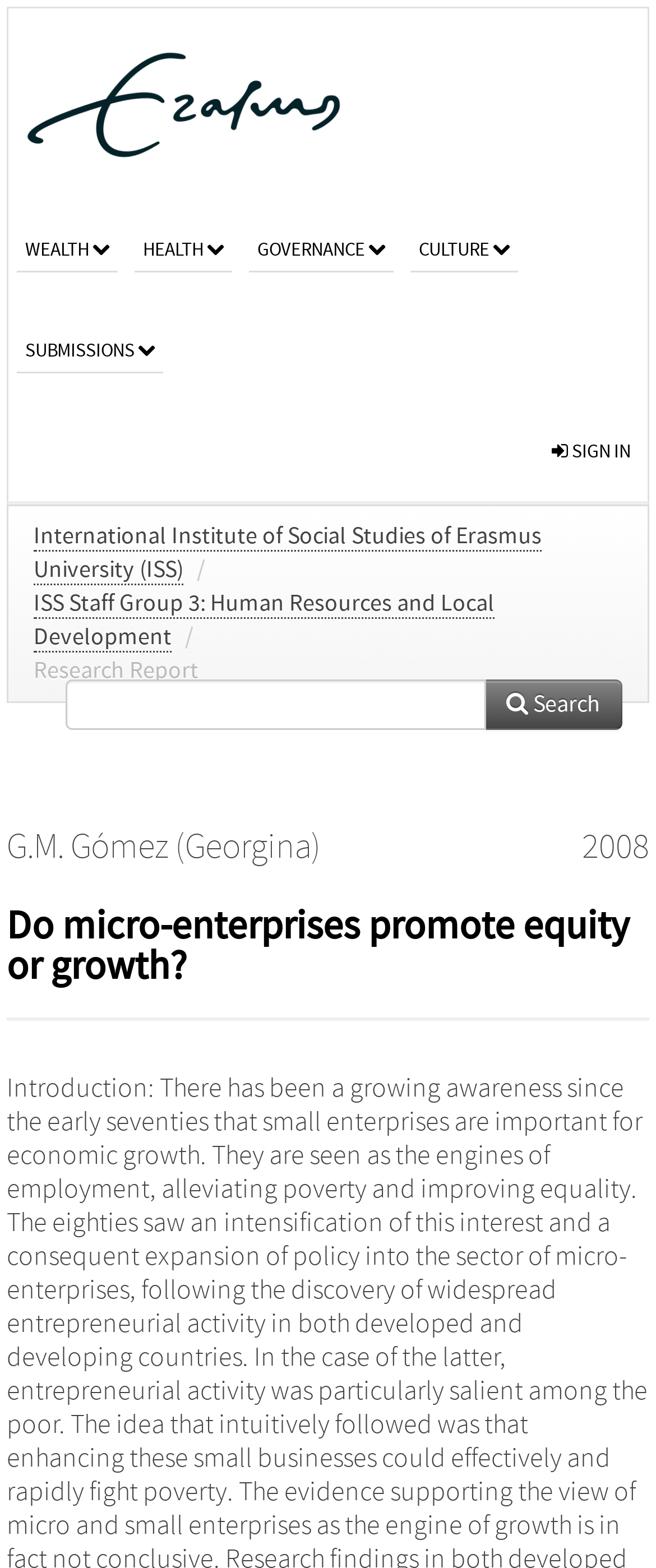Respond concisely with one word or phrase to the following query:
What is the year of the research report?

2008